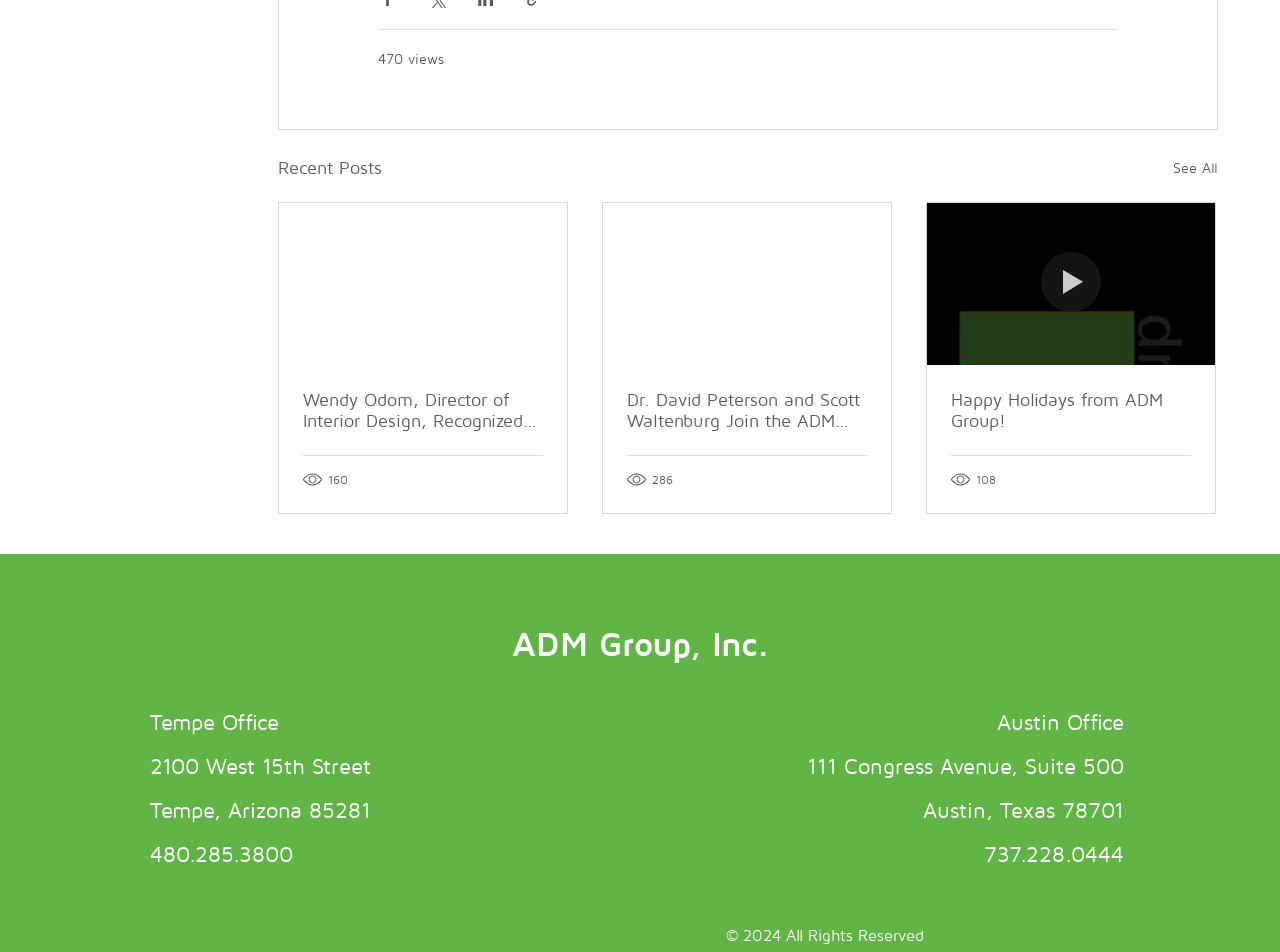Using a single word or phrase, answer the following question: 
What is the name of the company?

ADM Group, Inc.